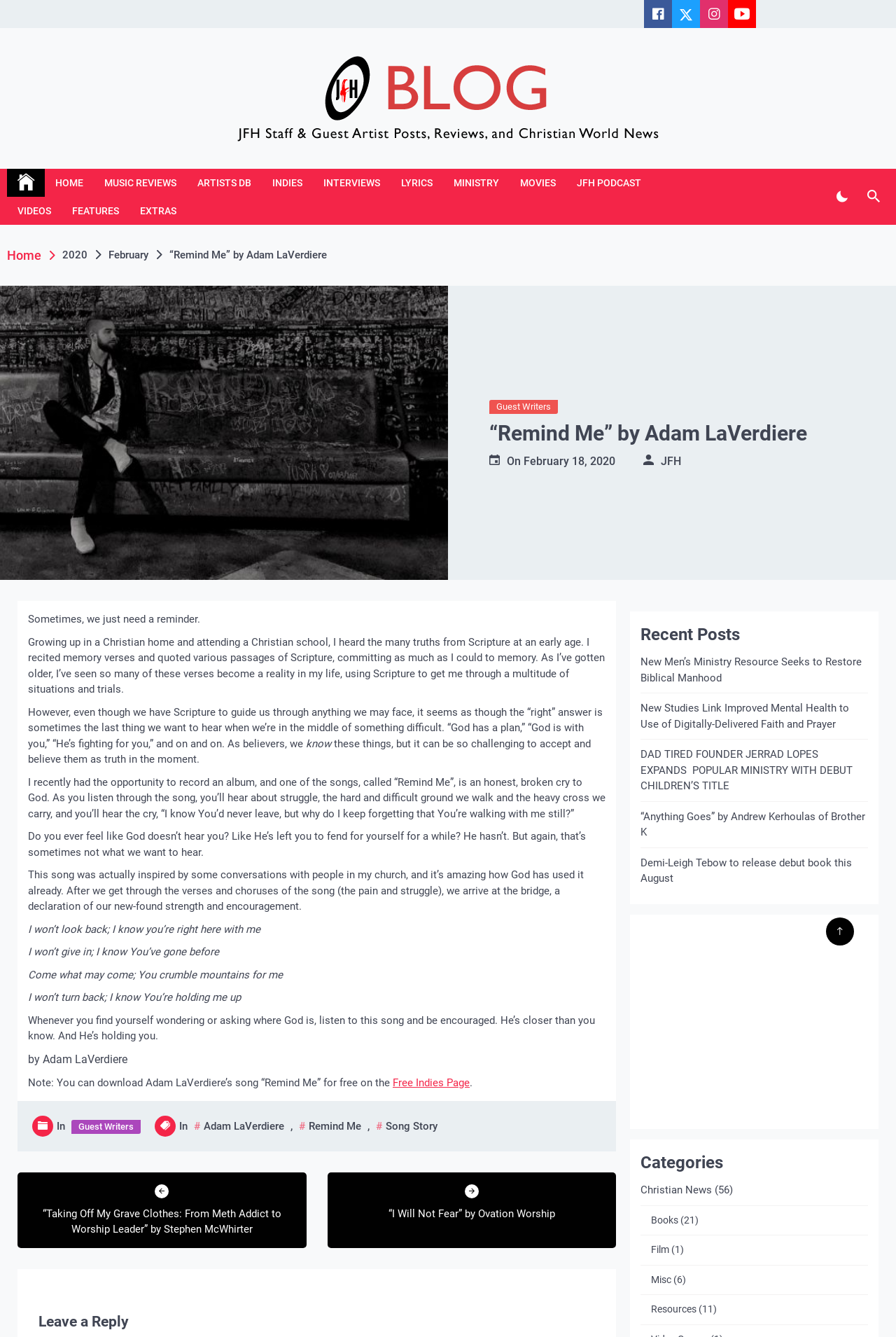What is the title of the blog post?
Refer to the screenshot and deliver a thorough answer to the question presented.

I found the title of the blog post by looking at the heading element with the text '“Remind Me” by Adam LaVerdiere' which is located at the top of the article section.